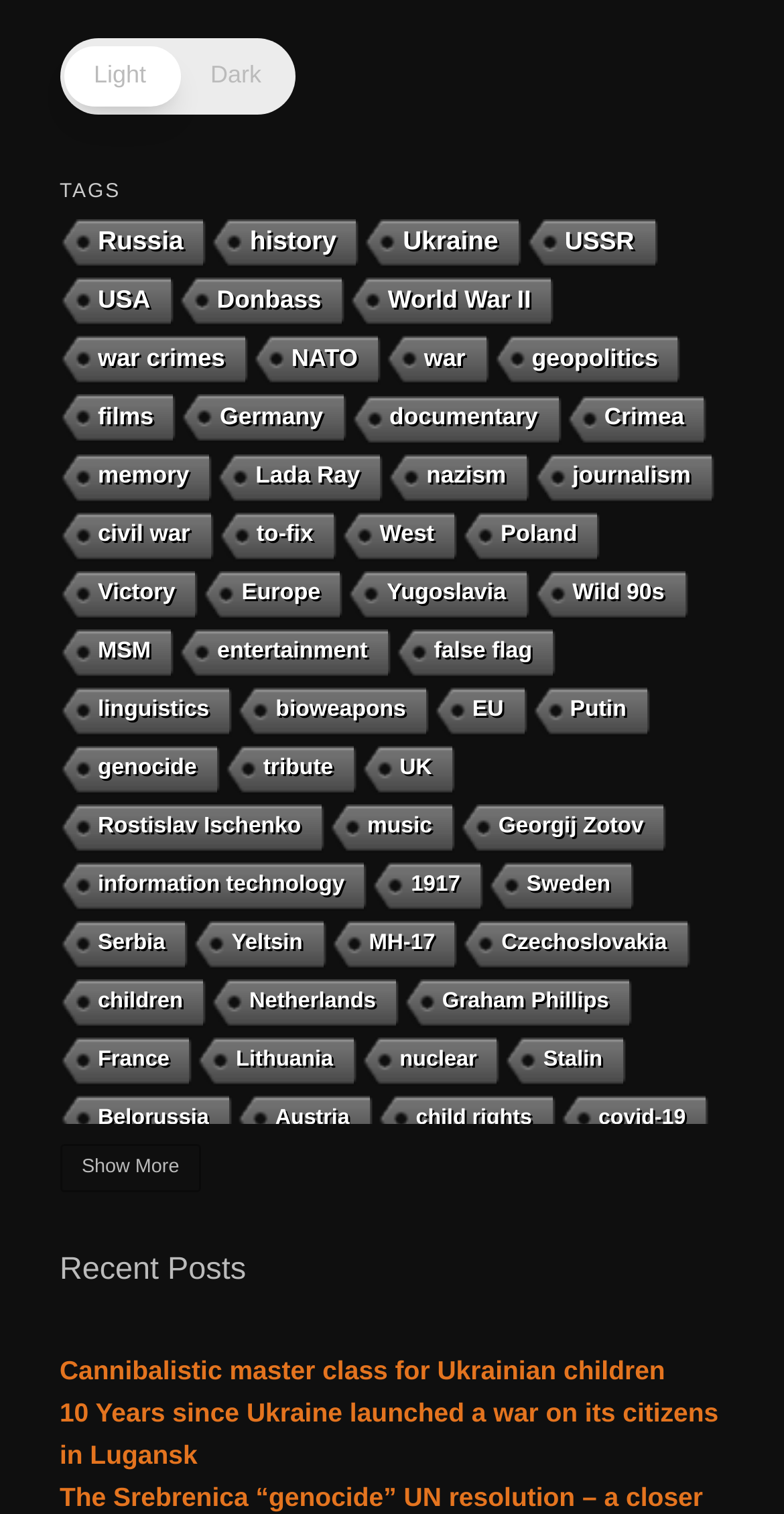Answer the following query concisely with a single word or phrase:
What is the most popular tag on the webpage?

Russia